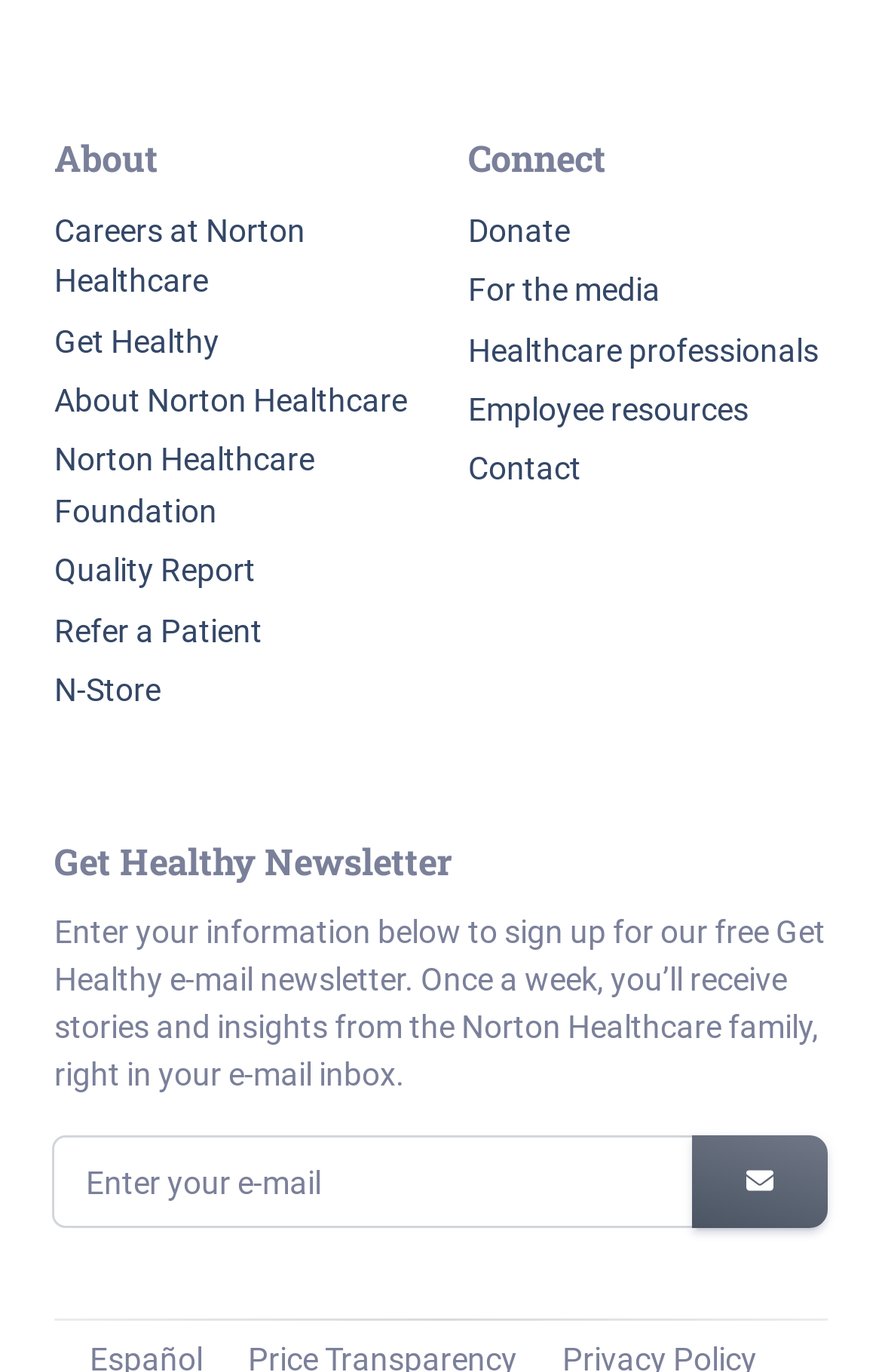Using details from the image, please answer the following question comprehensively:
What is the function of the button below the textbox?

The button is likely used to submit the email address entered in the textbox to sign up for the 'Get Healthy' newsletter, as it is positioned below the textbox and there is no other apparent function for it.